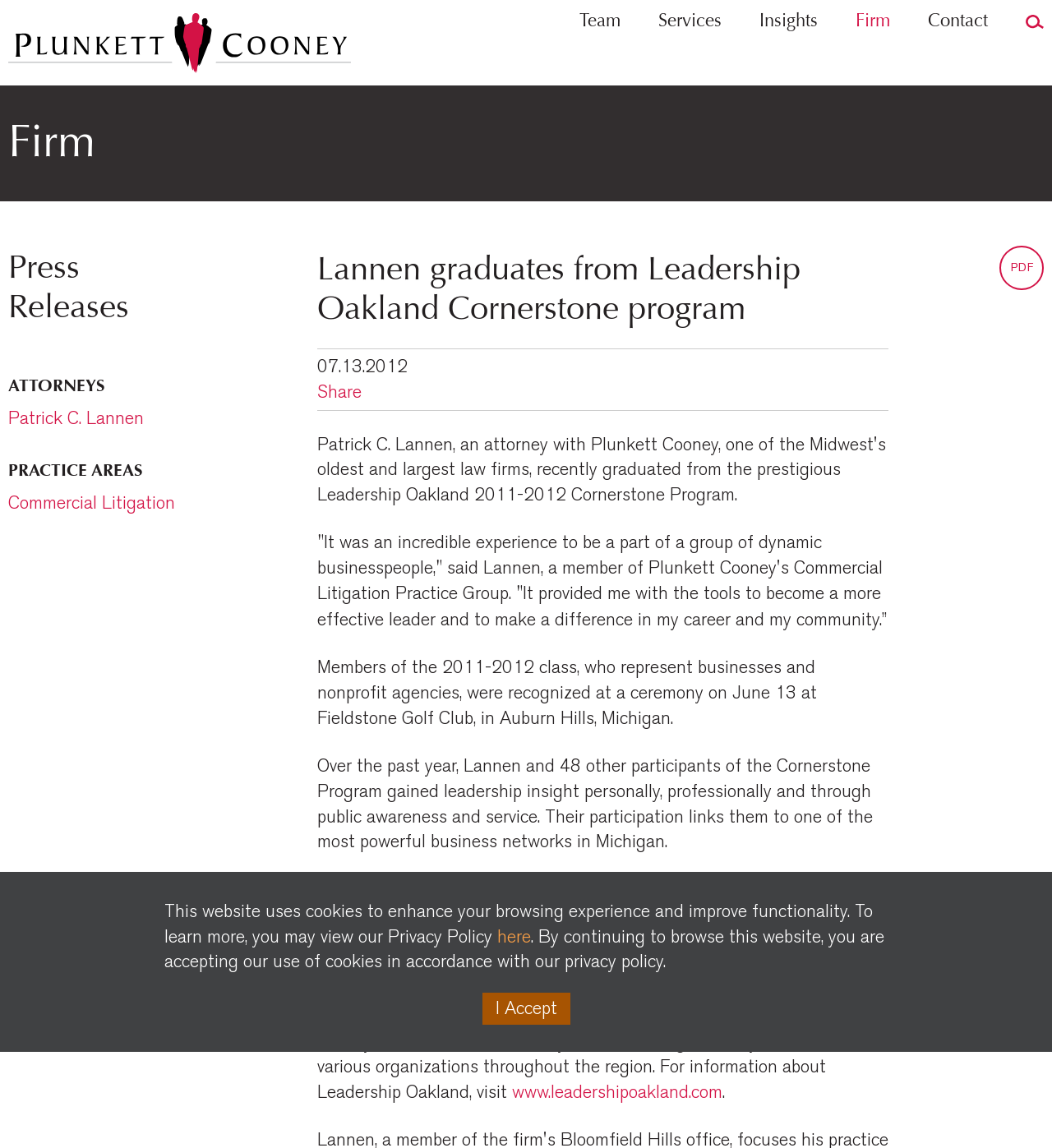What is the date of the press release?
Please provide a comprehensive answer based on the visual information in the image.

I found the answer by looking at the static text element with the date '07.13.2012' under the heading 'Press Releases'.